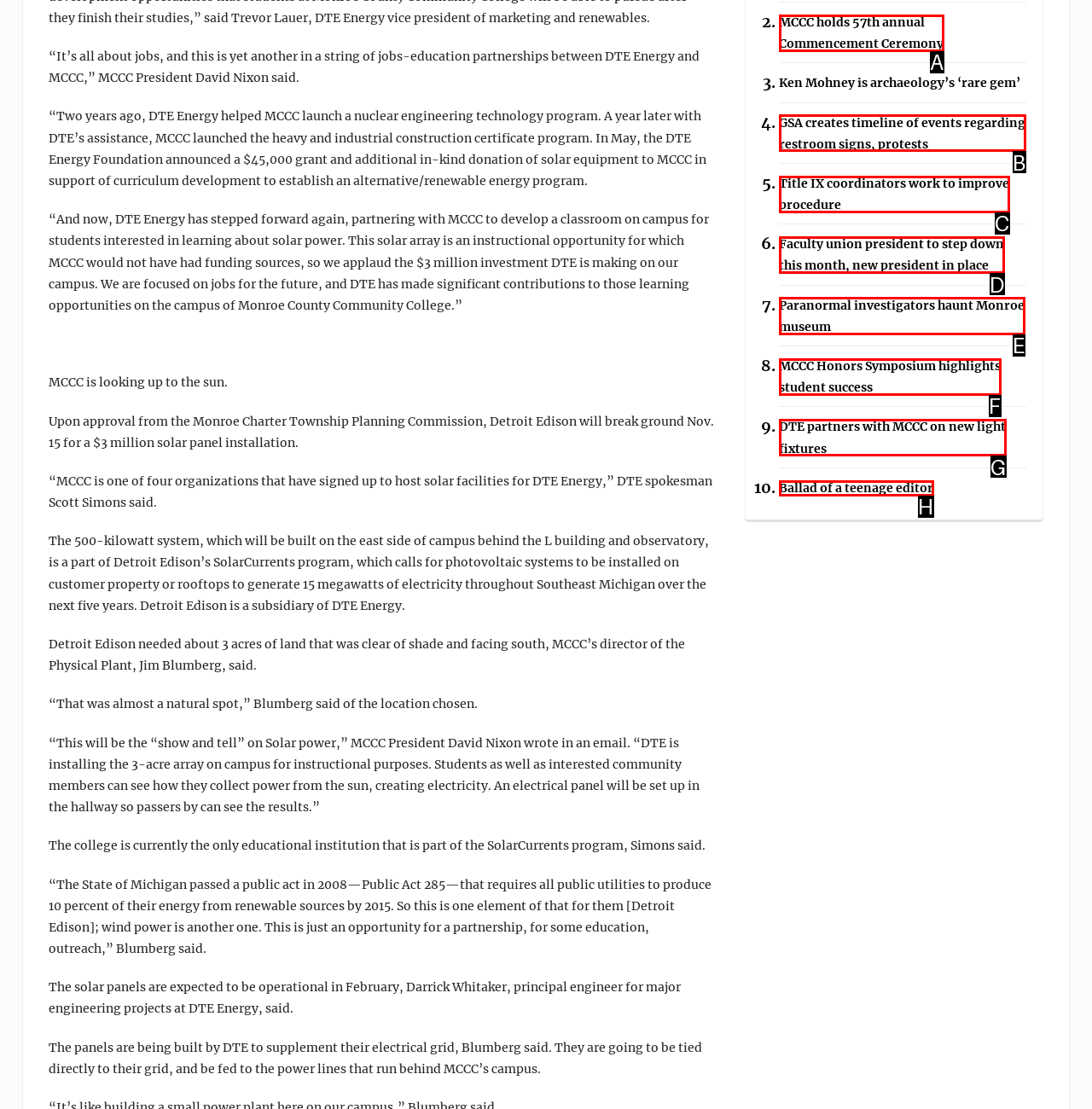Identify the letter of the UI element that fits the description: Paranormal investigators haunt Monroe museum
Respond with the letter of the option directly.

E